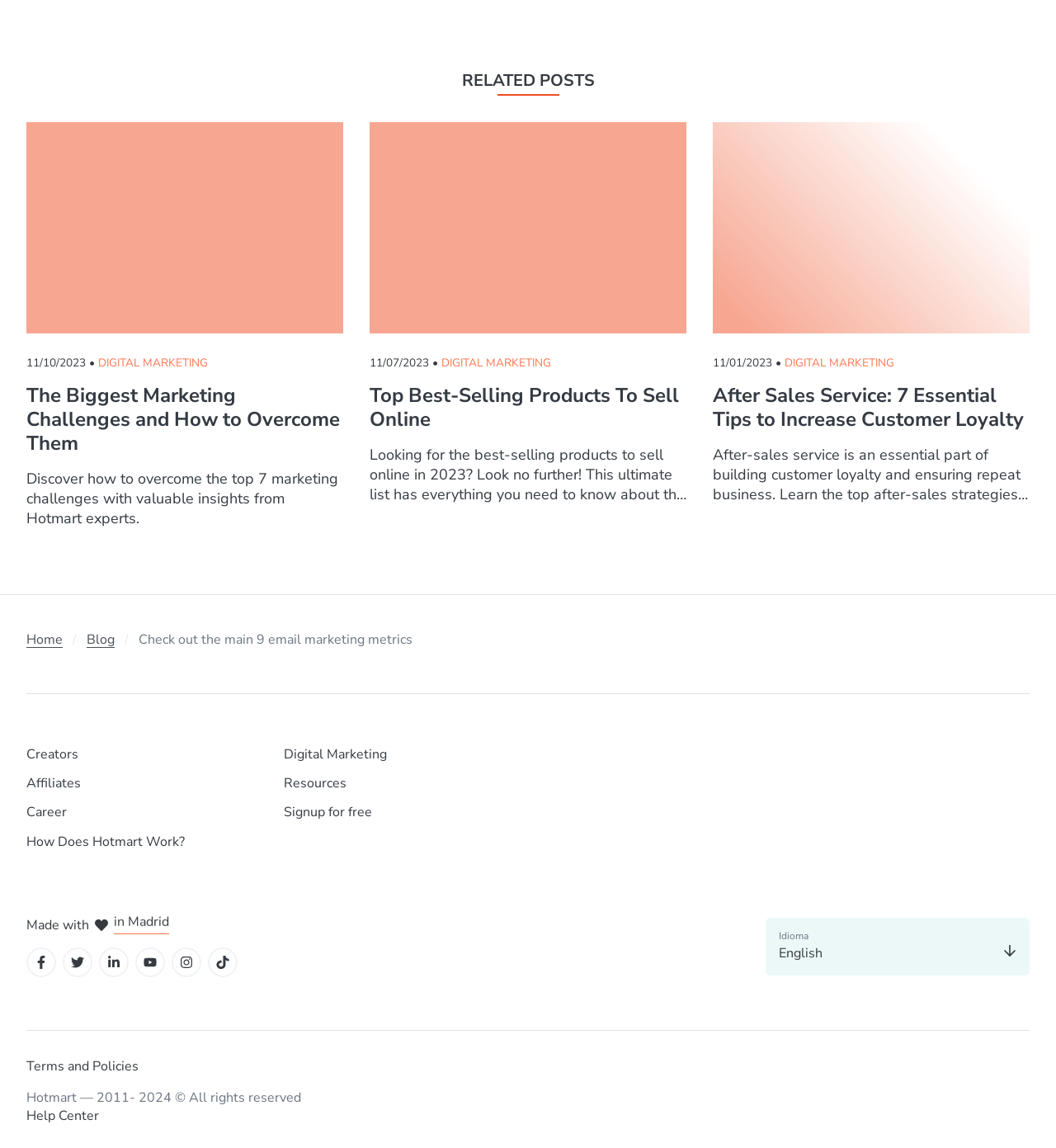Predict the bounding box coordinates of the area that should be clicked to accomplish the following instruction: "Check out the 'Help Center'". The bounding box coordinates should consist of four float numbers between 0 and 1, i.e., [left, top, right, bottom].

[0.025, 0.964, 0.094, 0.98]